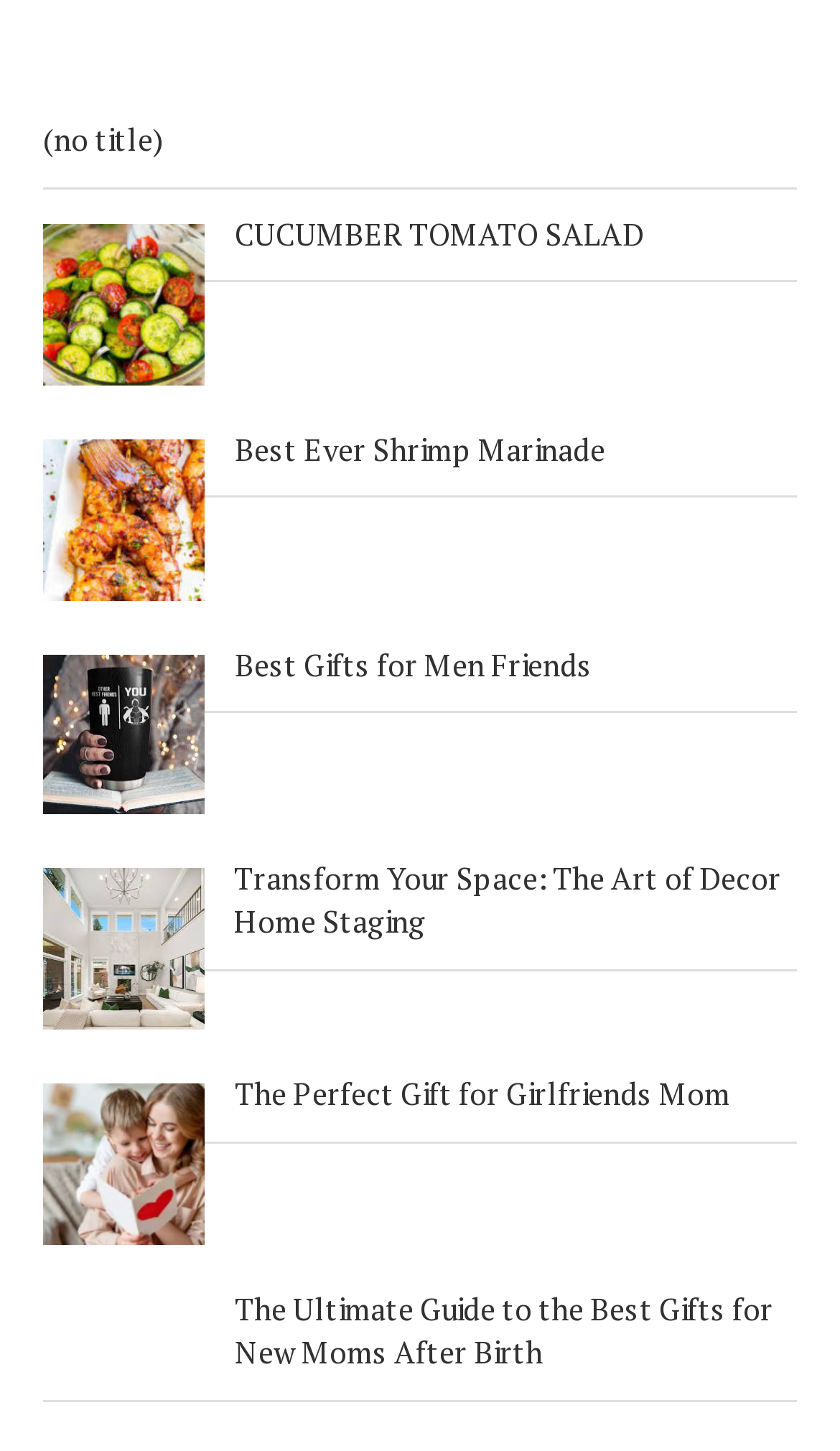Please give a one-word or short phrase response to the following question: 
What is the theme of the webpage?

Lifestyle